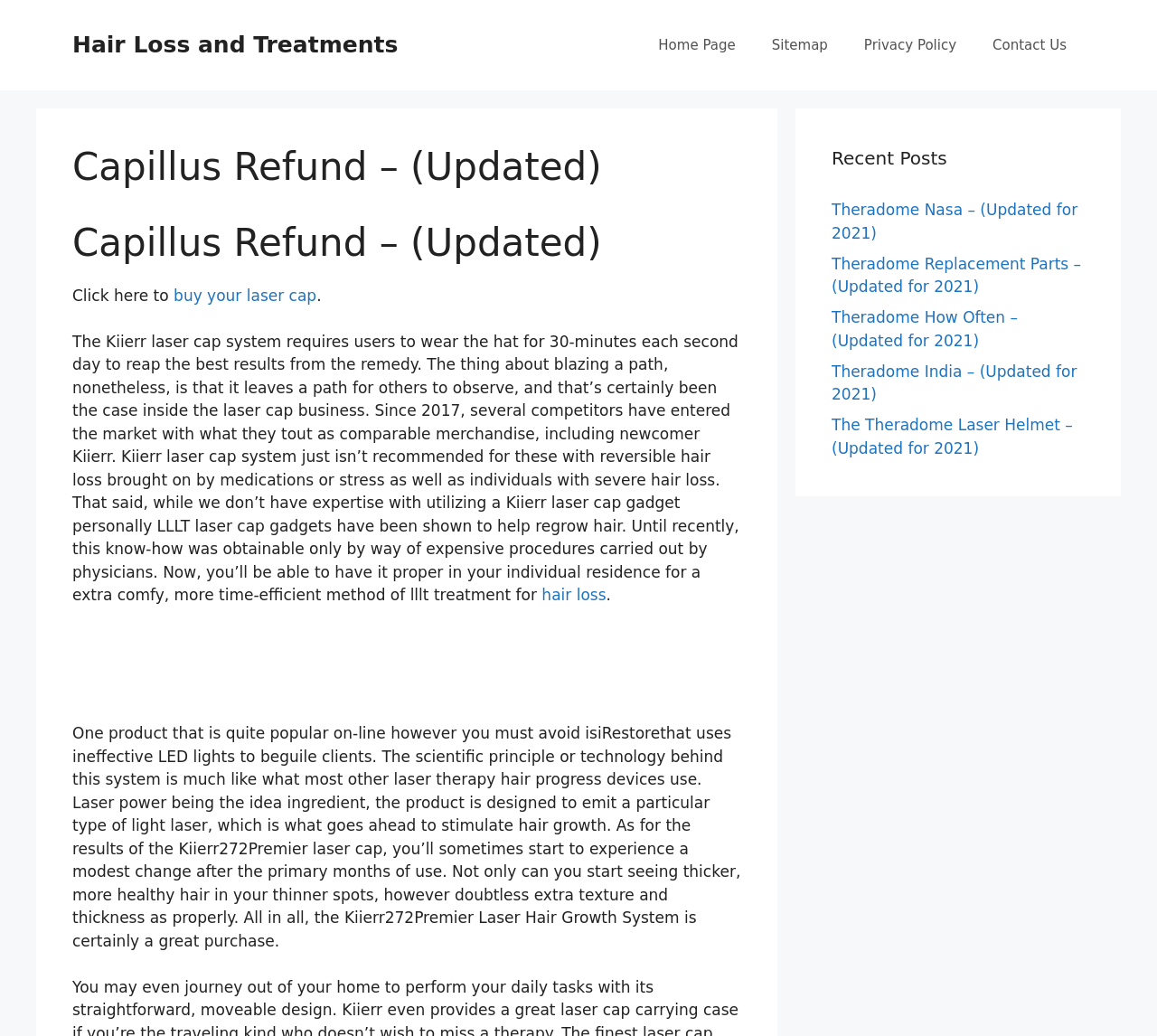How soon can users expect to see results from Kiierr272Premier laser cap?
Examine the image closely and answer the question with as much detail as possible.

According to the webpage, users can typically start to experience a modest change after the first months of use, including thicker, healthier hair in thinner spots, as well as more texture and thickness.